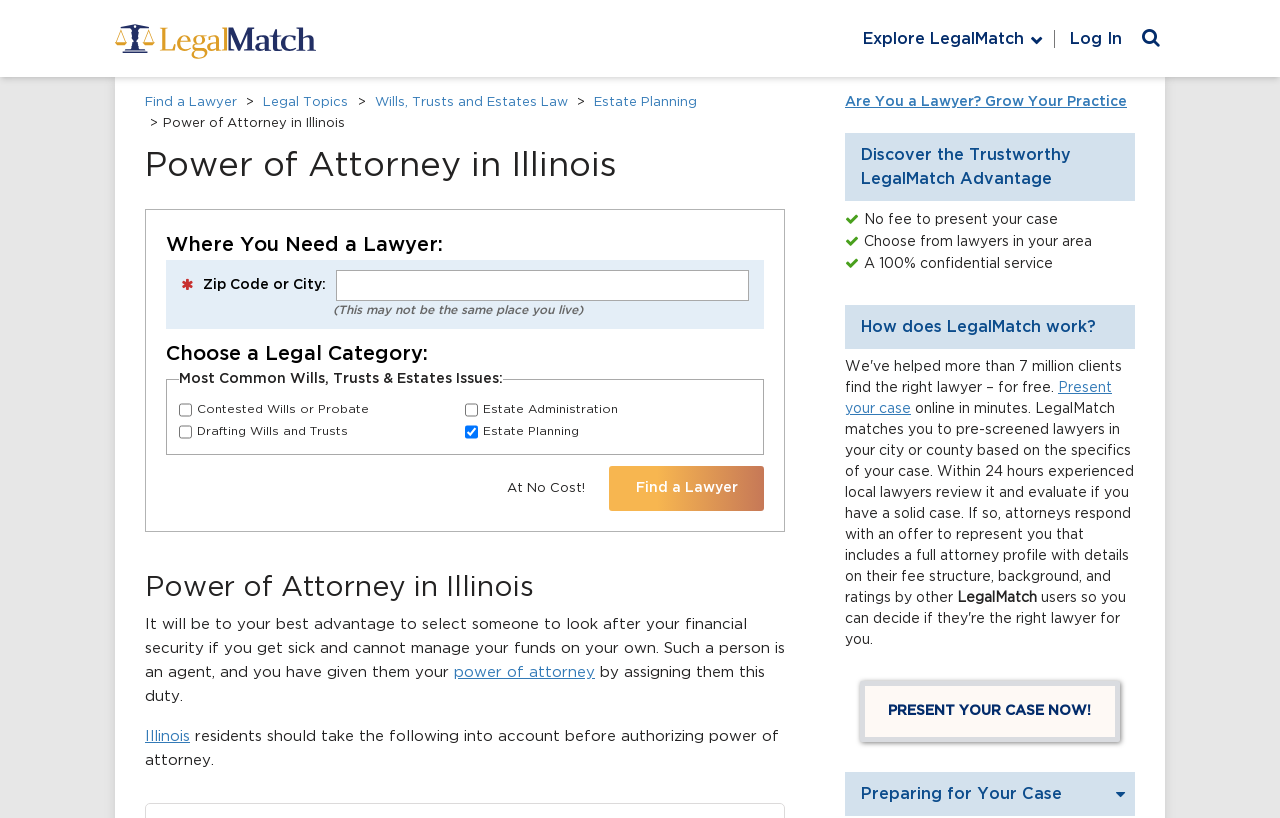Give a concise answer using only one word or phrase for this question:
What happens after presenting a case on LegalMatch?

Lawyers review and respond